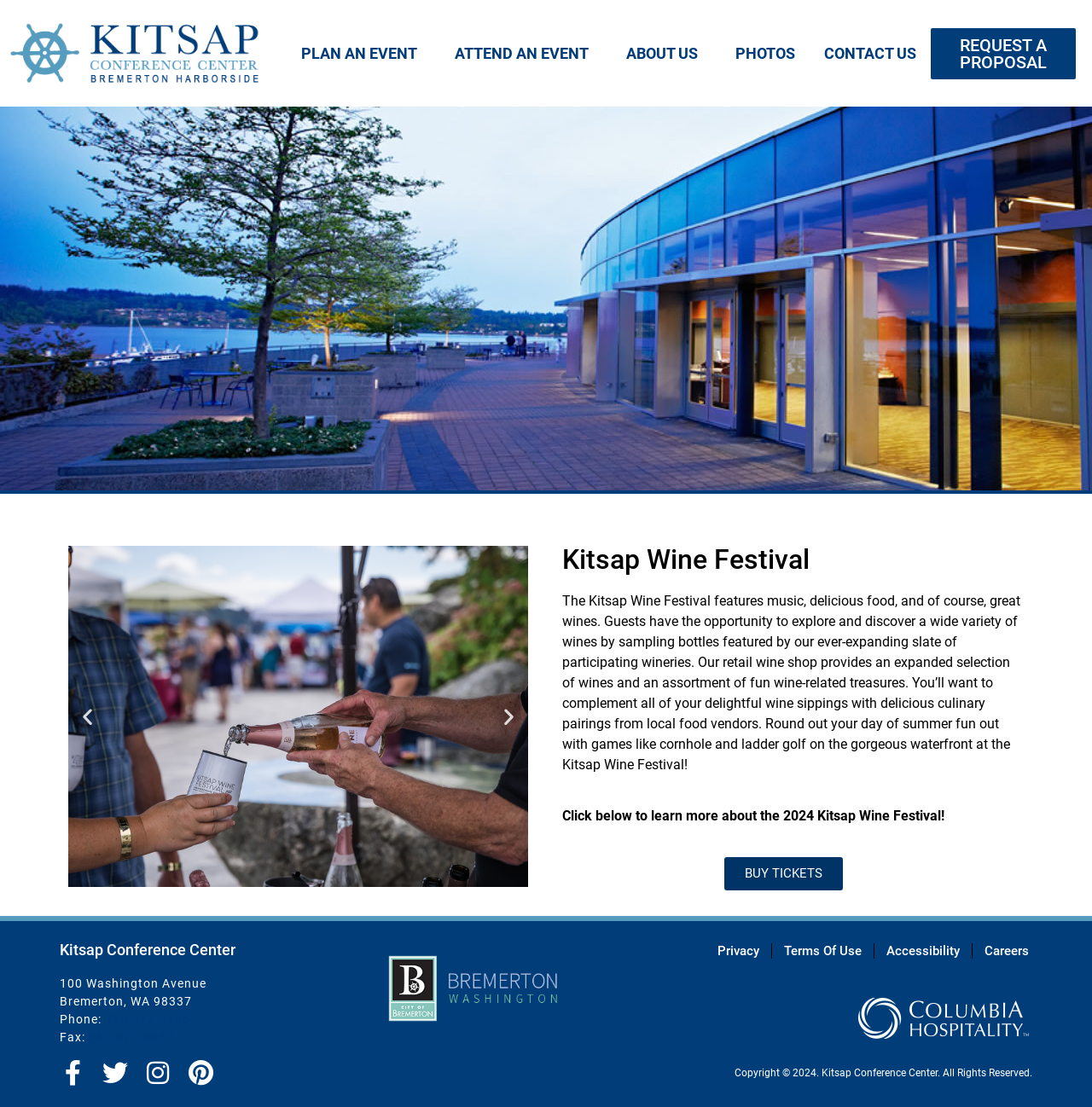Please determine the bounding box coordinates of the section I need to click to accomplish this instruction: "Buy tickets for the Kitsap Wine Festival".

[0.664, 0.774, 0.772, 0.804]